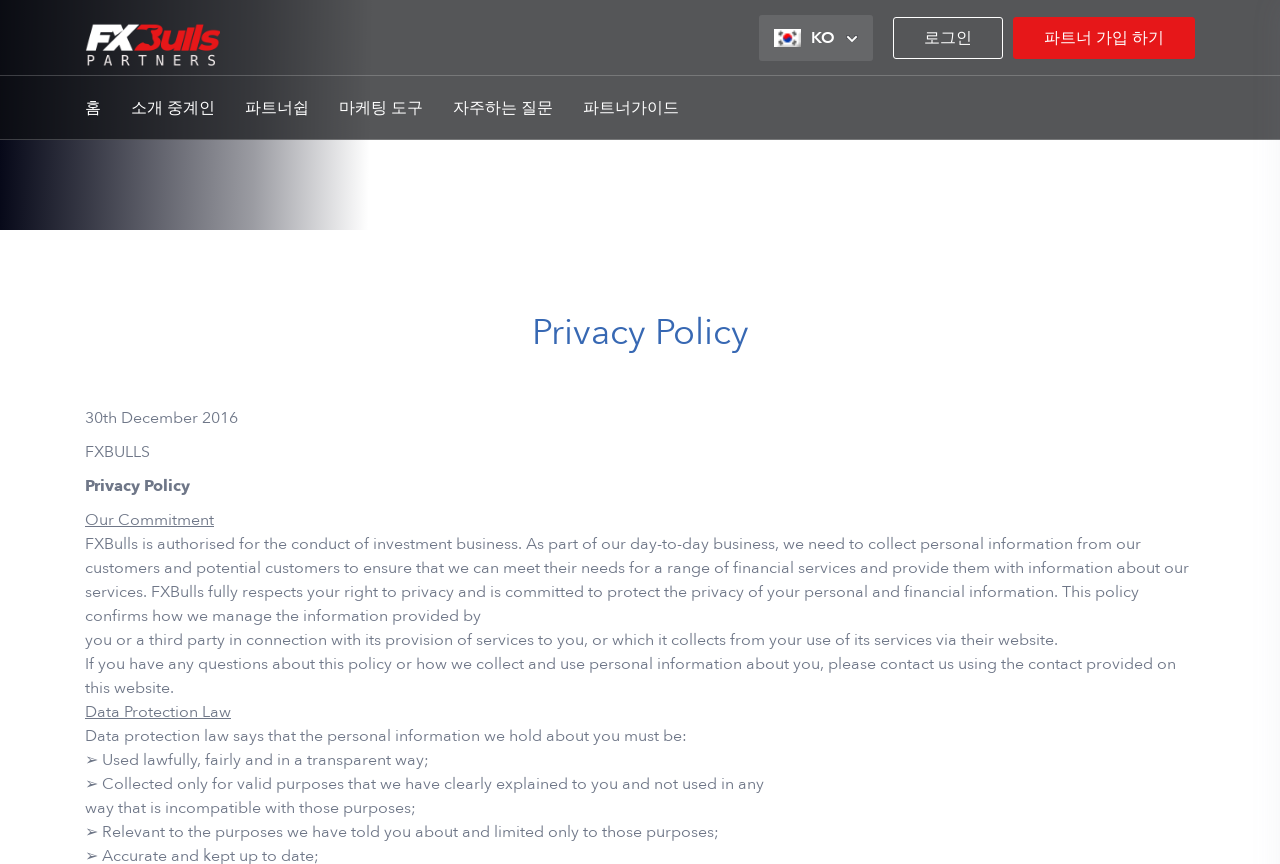Specify the bounding box coordinates of the area to click in order to execute this command: 'Click the KO button'. The coordinates should consist of four float numbers ranging from 0 to 1, and should be formatted as [left, top, right, bottom].

[0.593, 0.017, 0.682, 0.071]